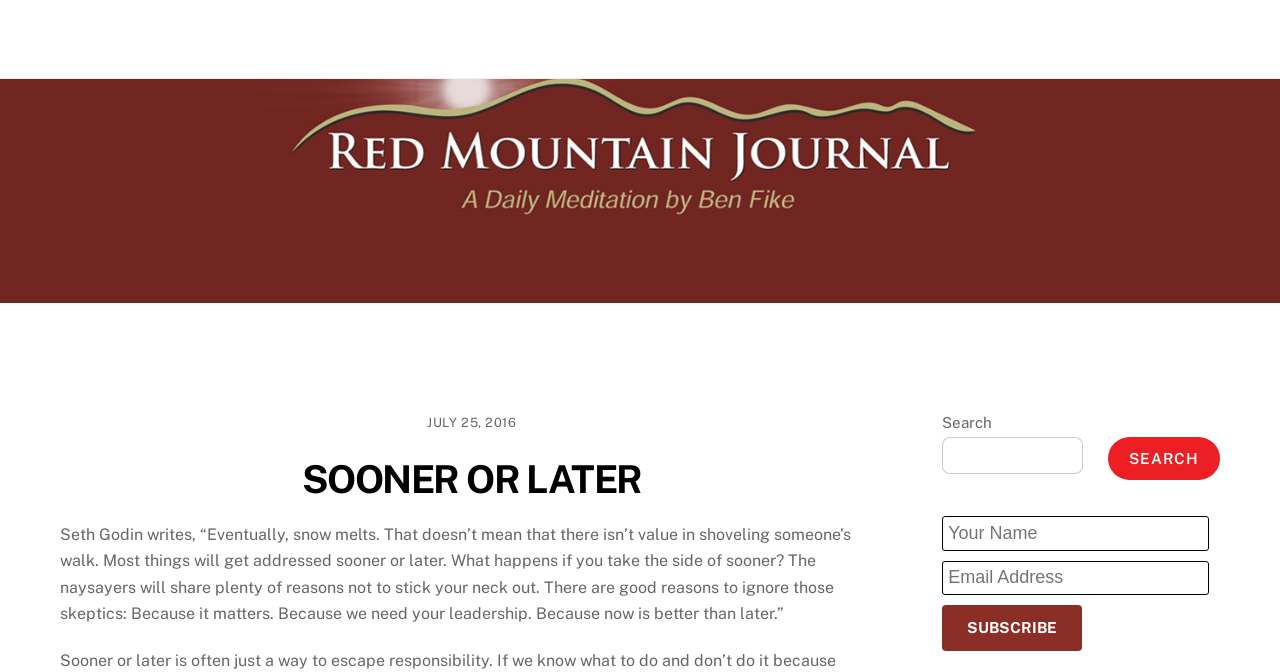Please determine the bounding box coordinates of the element to click on in order to accomplish the following task: "go to home page". Ensure the coordinates are four float numbers ranging from 0 to 1, i.e., [left, top, right, bottom].

[0.646, 0.024, 0.696, 0.092]